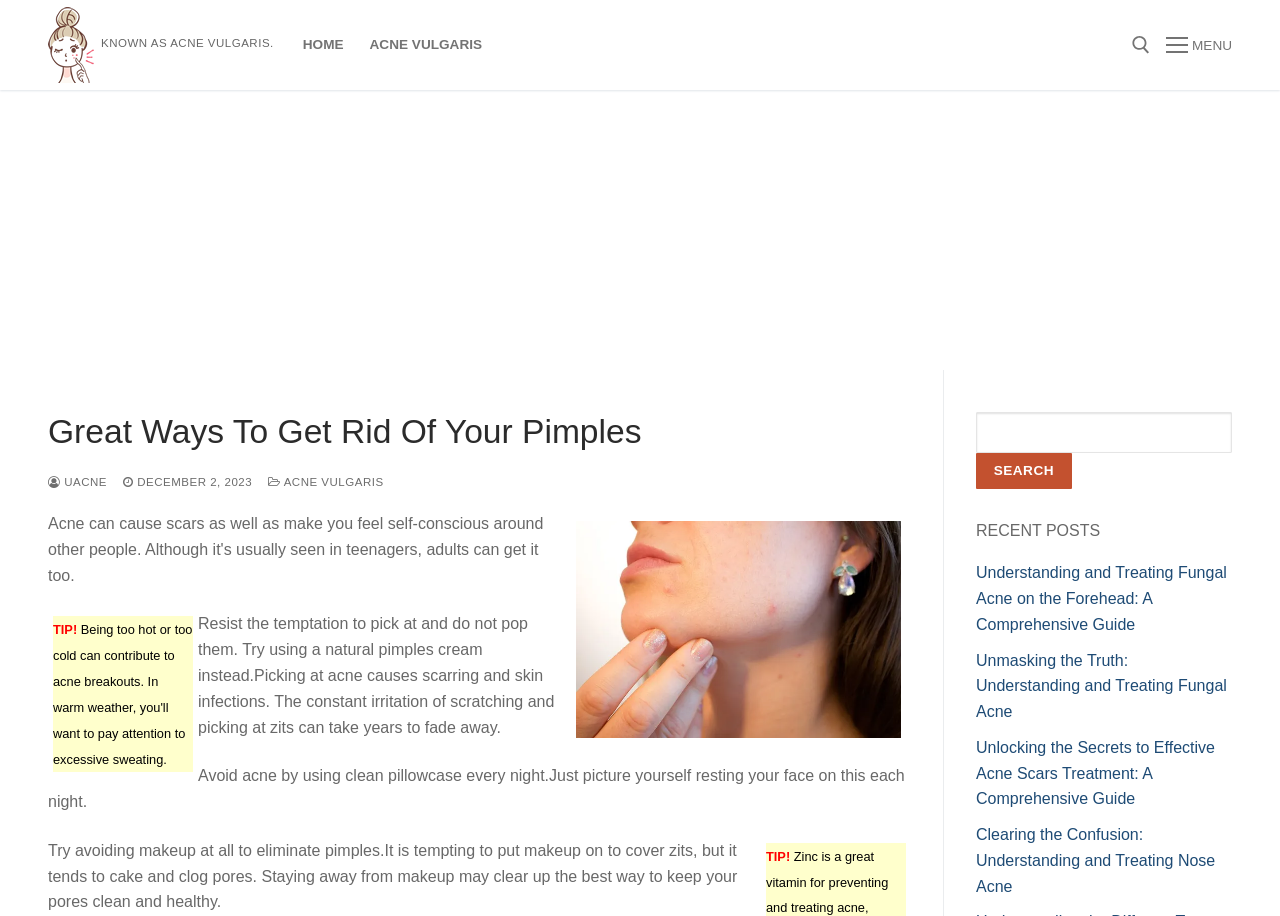Locate the UI element described as follows: "Home". Return the bounding box coordinates as four float numbers between 0 and 1 in the order [left, top, right, bottom].

[0.226, 0.029, 0.279, 0.07]